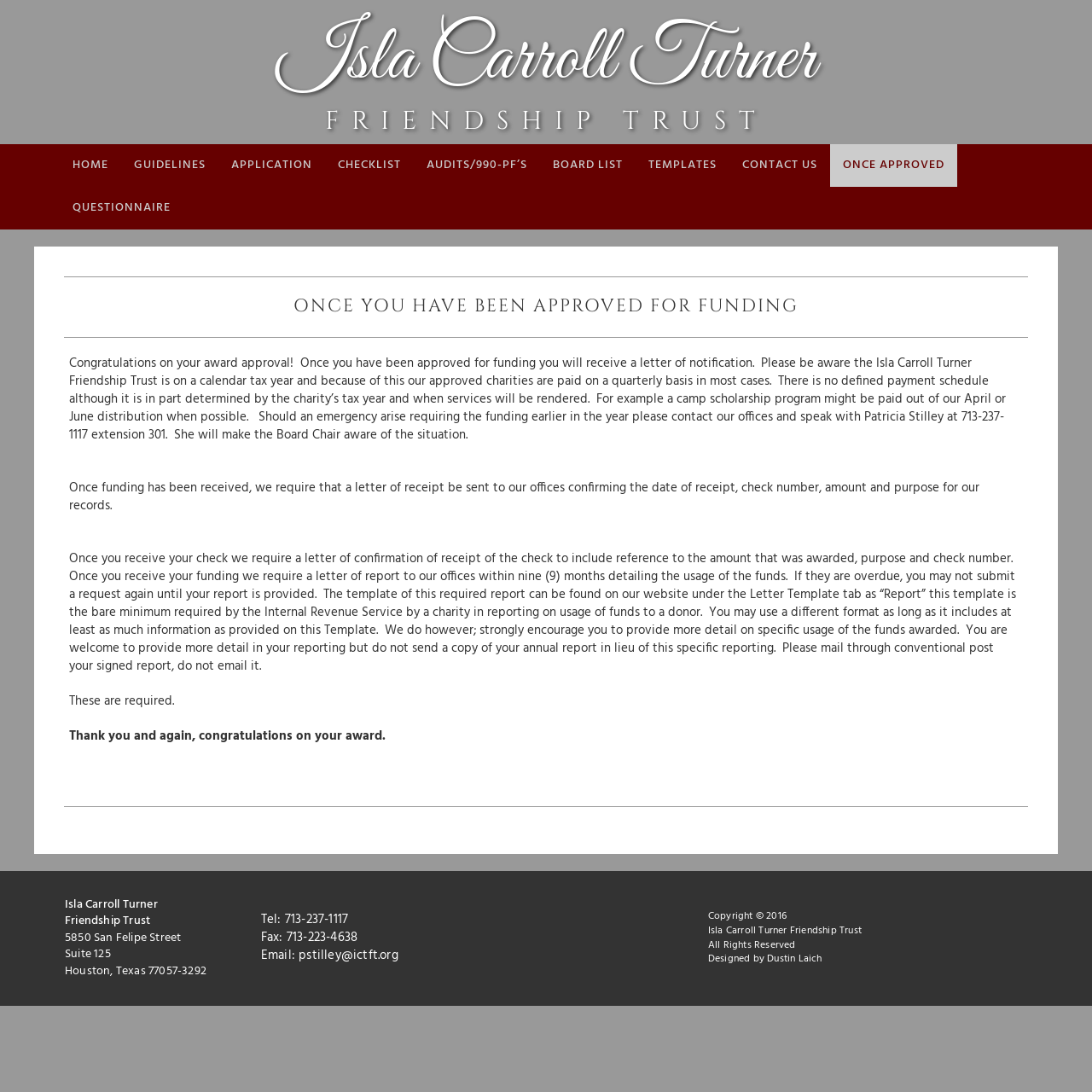What is the contact information for Patricia Stilley?
Using the information from the image, answer the question thoroughly.

The contact information for Patricia Stilley can be found in the StaticText element, which reads, 'Should an emergency arise requiring the funding earlier in the year please contact our offices and speak with Patricia Stilley at 713-237-1117 extension 301.' This provides the phone number and extension to reach Patricia Stilley.